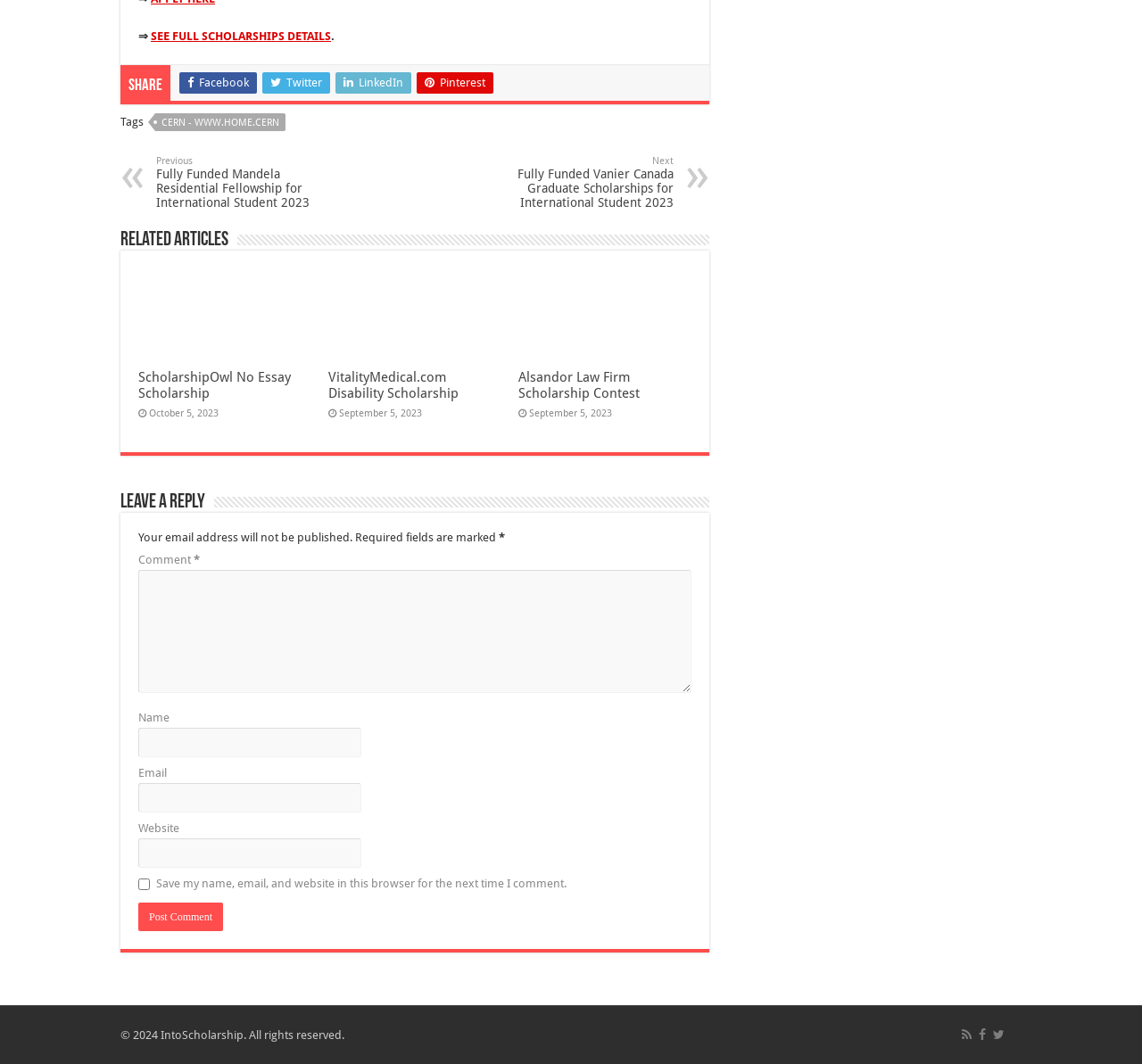Provide the bounding box coordinates in the format (top-left x, top-left y, bottom-right x, bottom-right y). All values are floating point numbers between 0 and 1. Determine the bounding box coordinate of the UI element described as: Alsandor Law Firm Scholarship Contest

[0.454, 0.347, 0.56, 0.378]